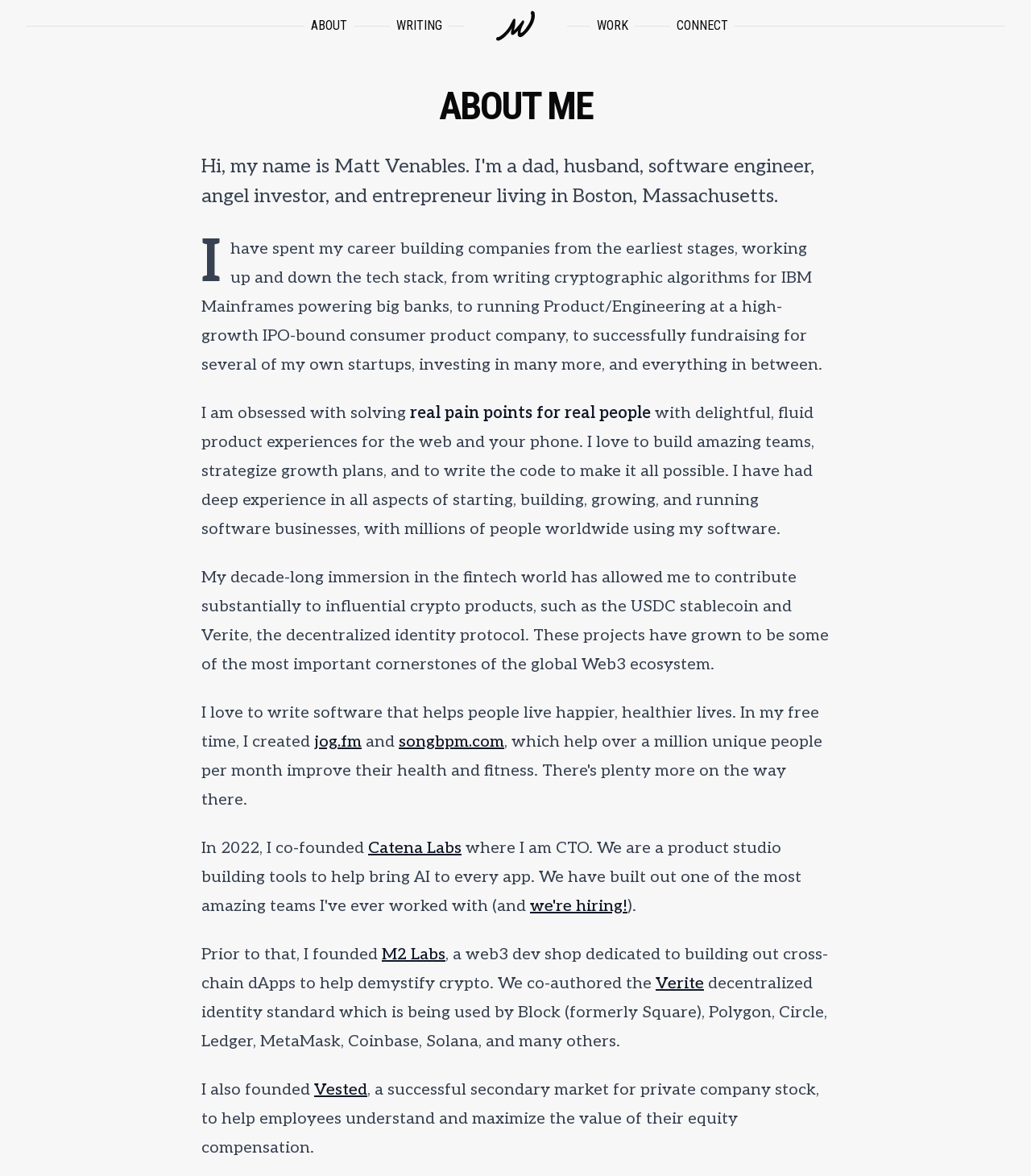Could you find the bounding box coordinates of the clickable area to complete this instruction: "Check out songbpm.com"?

[0.387, 0.623, 0.489, 0.639]